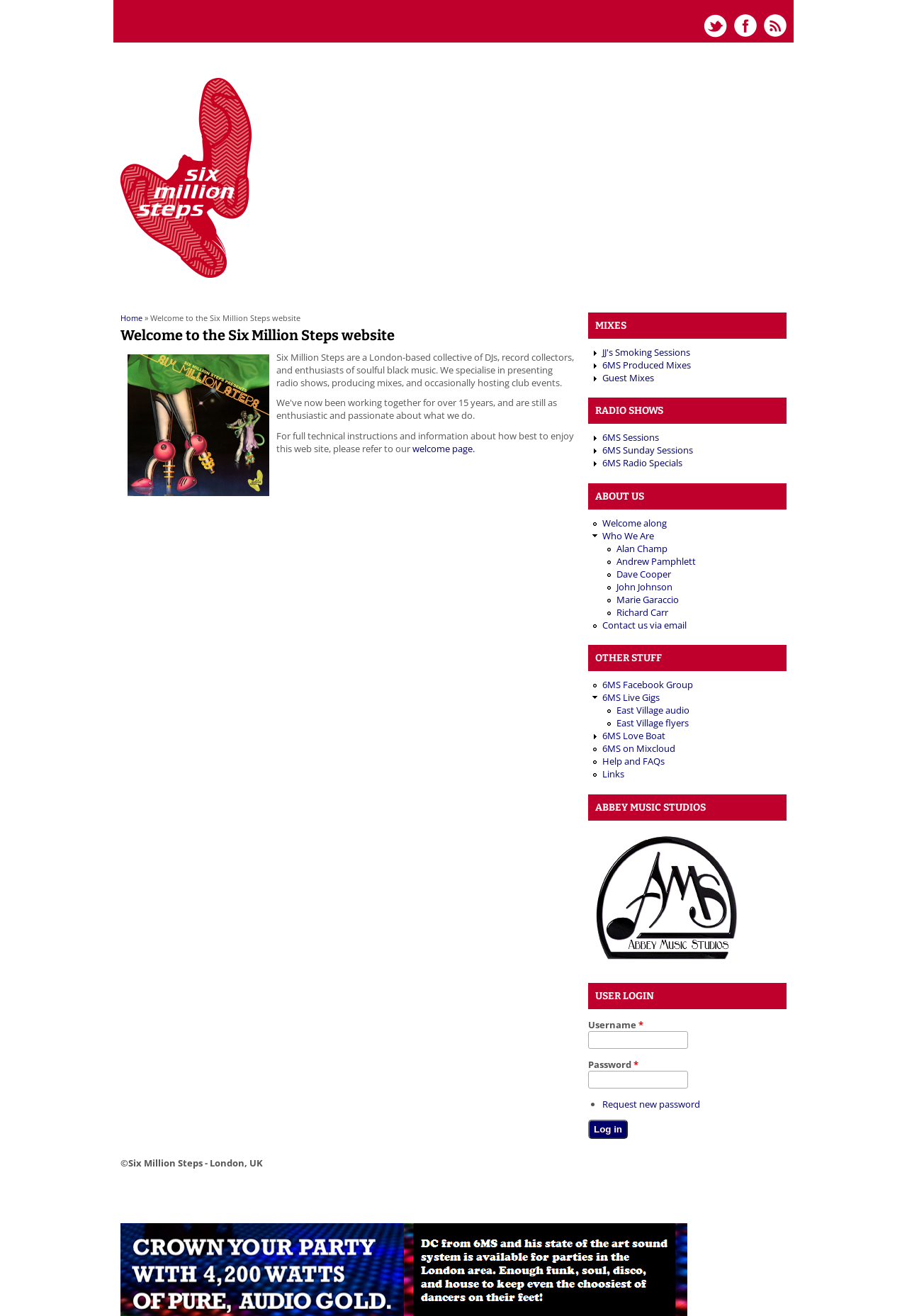Determine the bounding box coordinates for the UI element matching this description: "Home".

[0.133, 0.237, 0.157, 0.245]